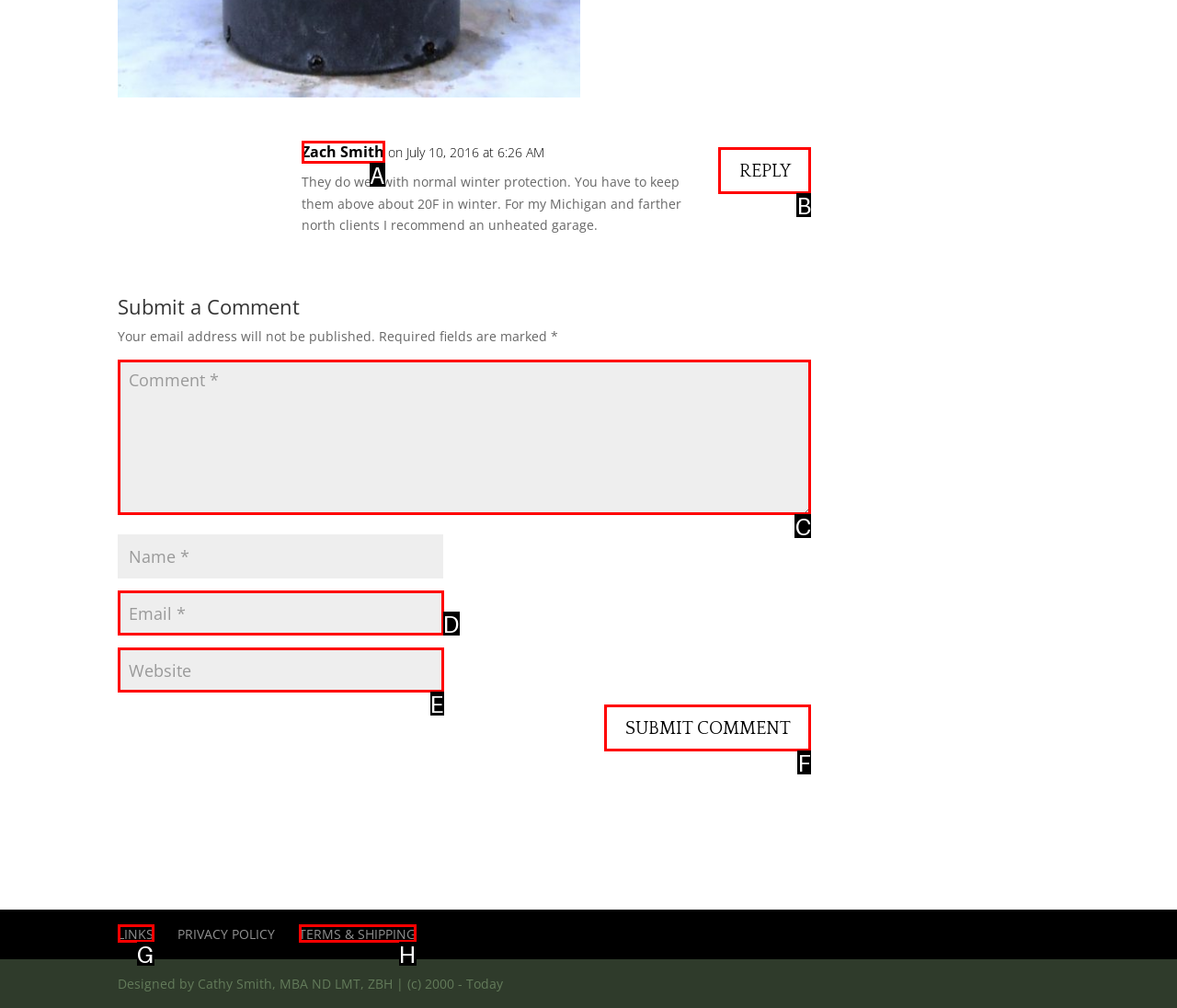Choose the HTML element that aligns with the description: input value="Email *" aria-describedby="email-notes" name="email". Indicate your choice by stating the letter.

D